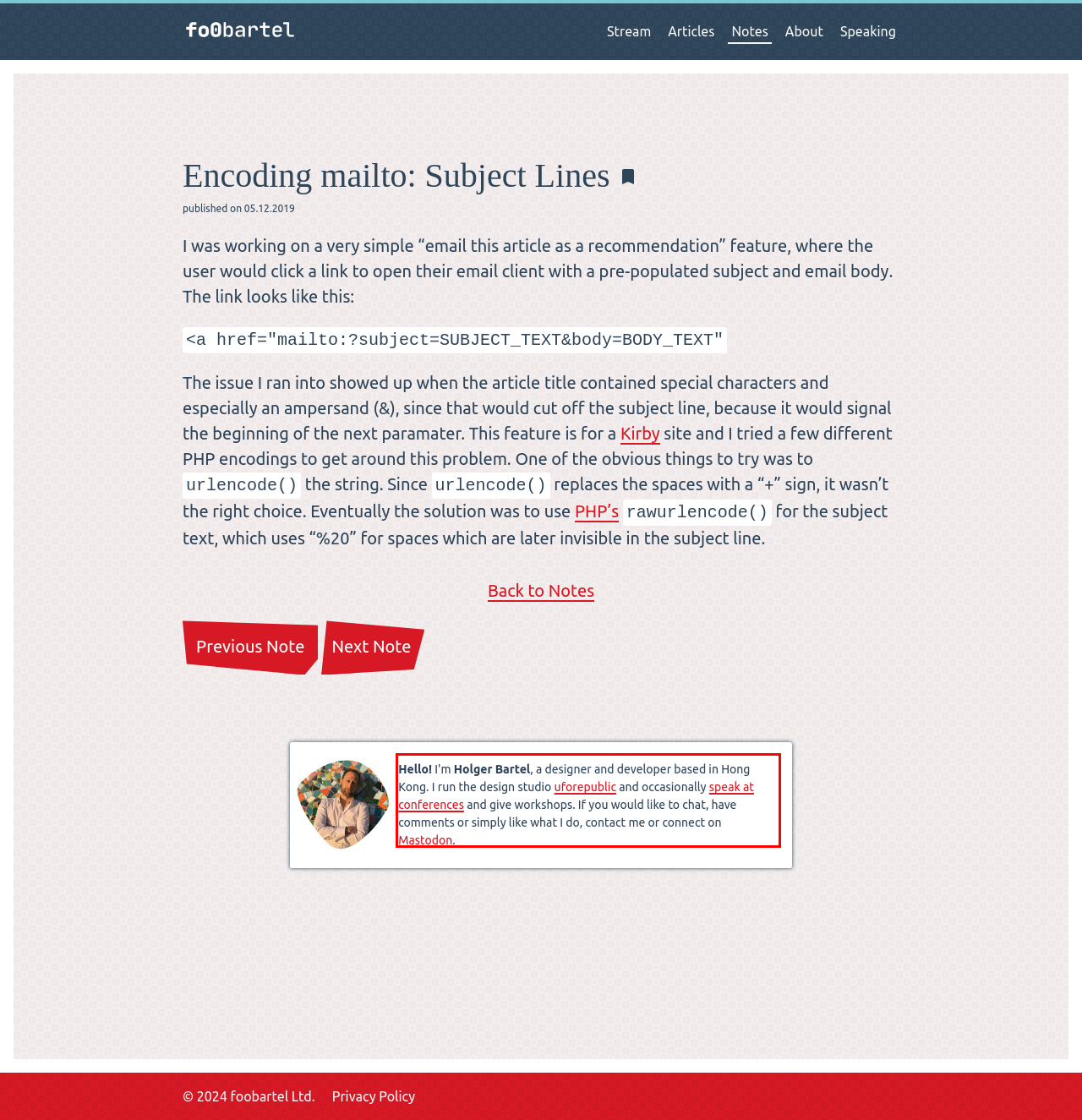Examine the screenshot of the webpage, locate the red bounding box, and generate the text contained within it.

Hello! I'm Holger Bartel, a designer and developer based in Hong Kong. I run the design studio uforepublic and occasionally speak at conferences and give workshops. If you would like to chat, have comments or simply like what I do, contact me or connect on Mastodon.